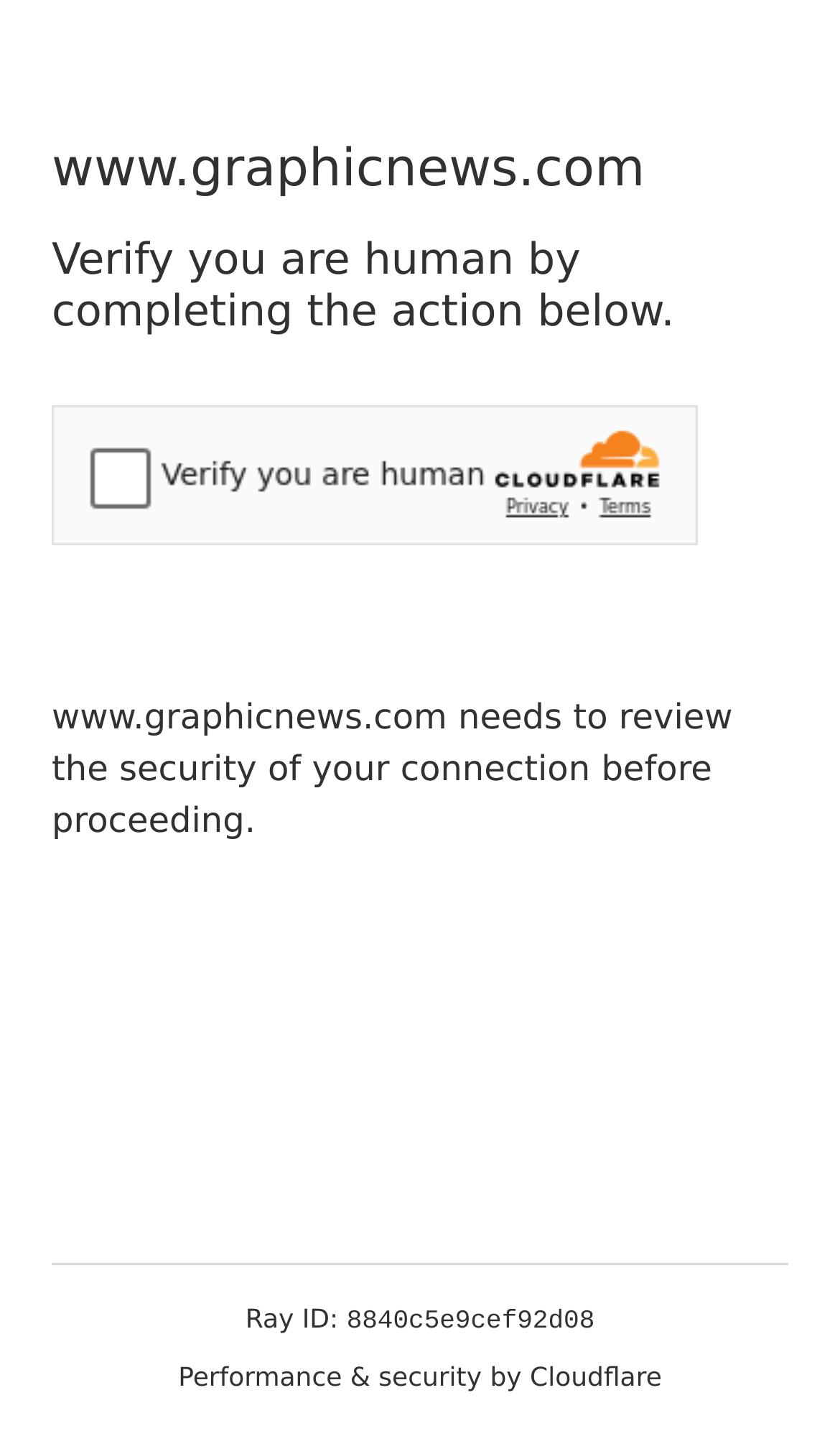Refer to the screenshot and give an in-depth answer to this question: What is the website being secured by?

The website is being secured by Cloudflare, as indicated by the text 'Performance & security by Cloudflare' at the bottom of the page.